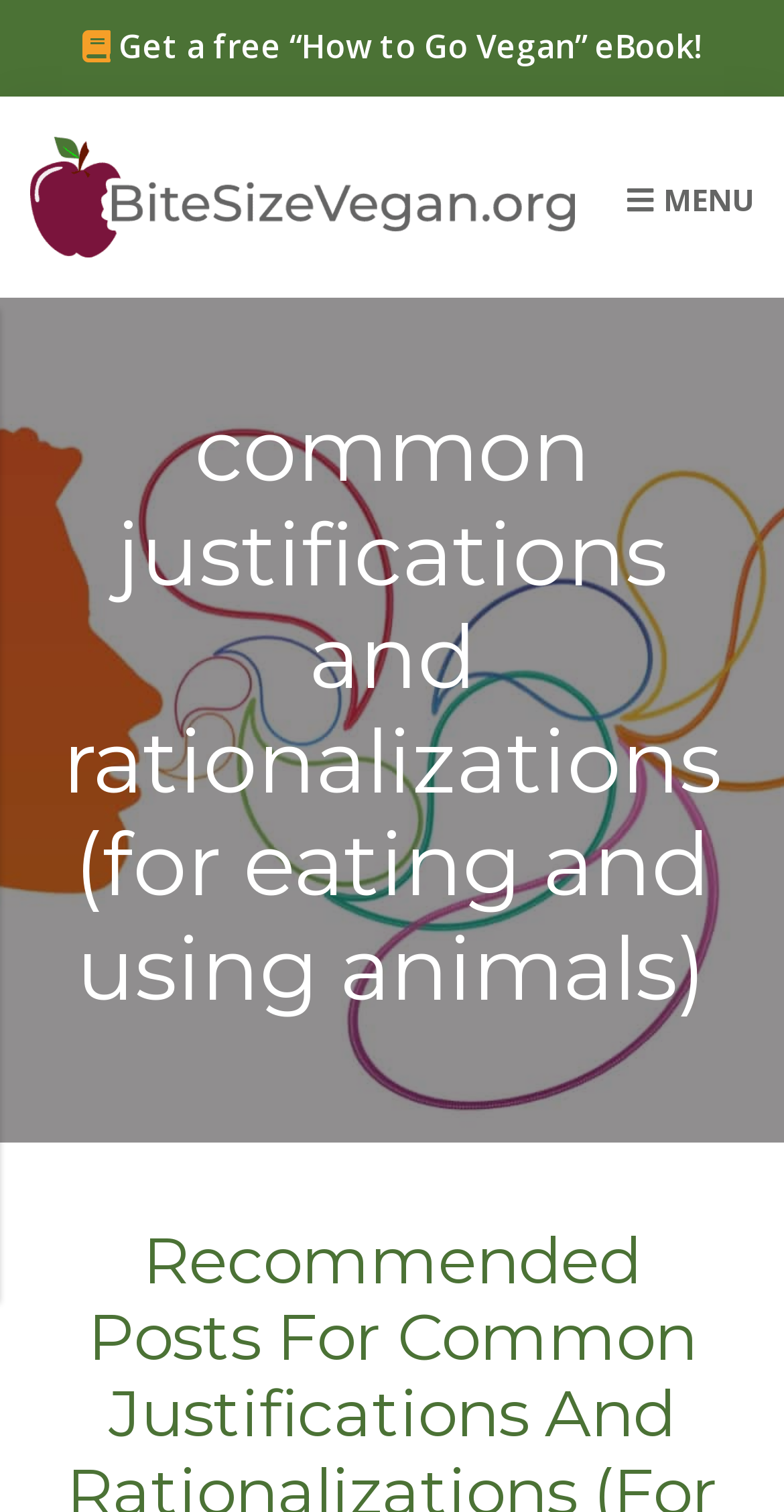What is the topic of the webpage?
Using the visual information, answer the question in a single word or phrase.

common justifications and rationalizations